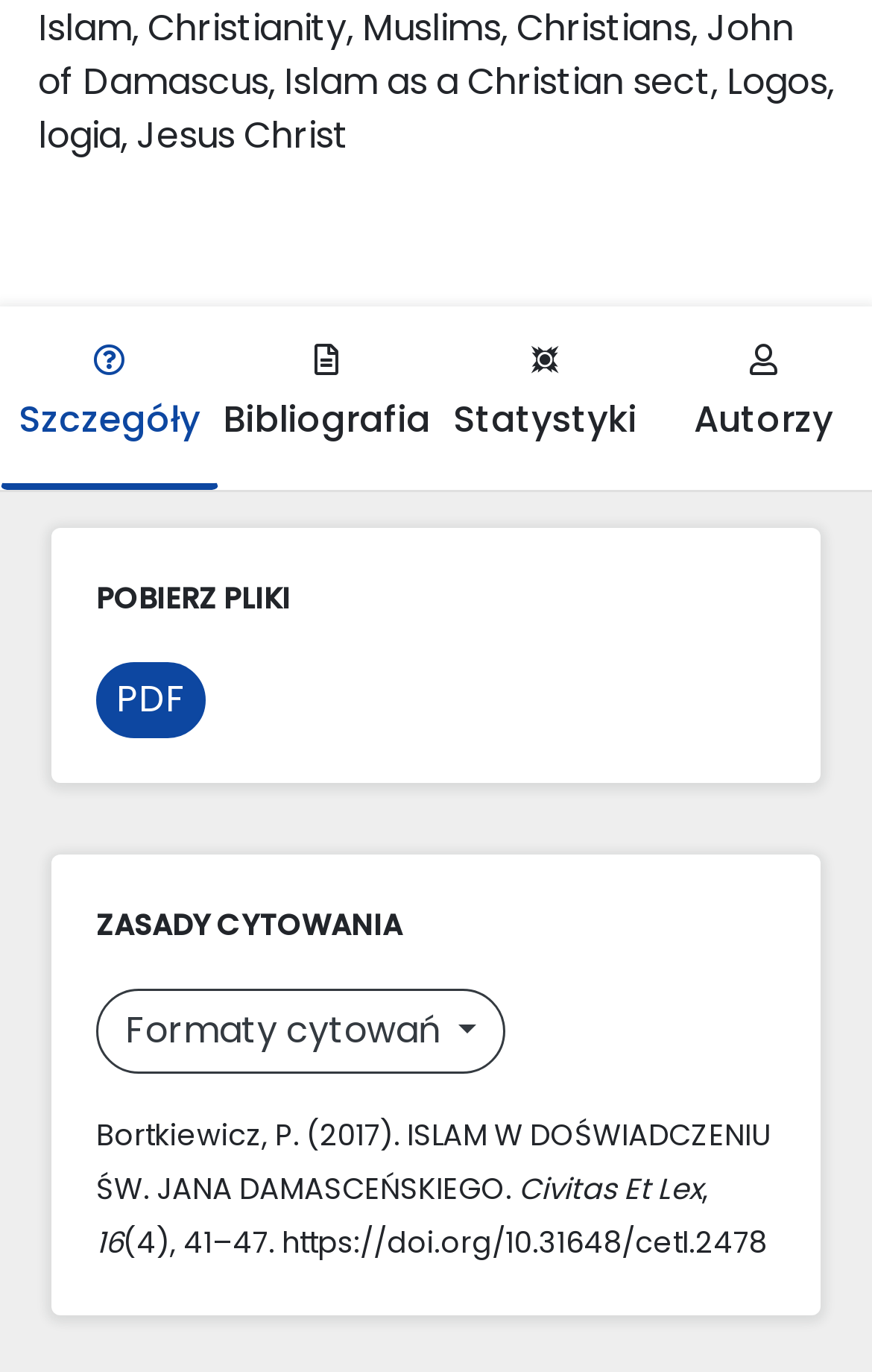Identify the bounding box for the UI element specified in this description: "Formaty cytowań". The coordinates must be four float numbers between 0 and 1, formatted as [left, top, right, bottom].

[0.11, 0.721, 0.58, 0.783]